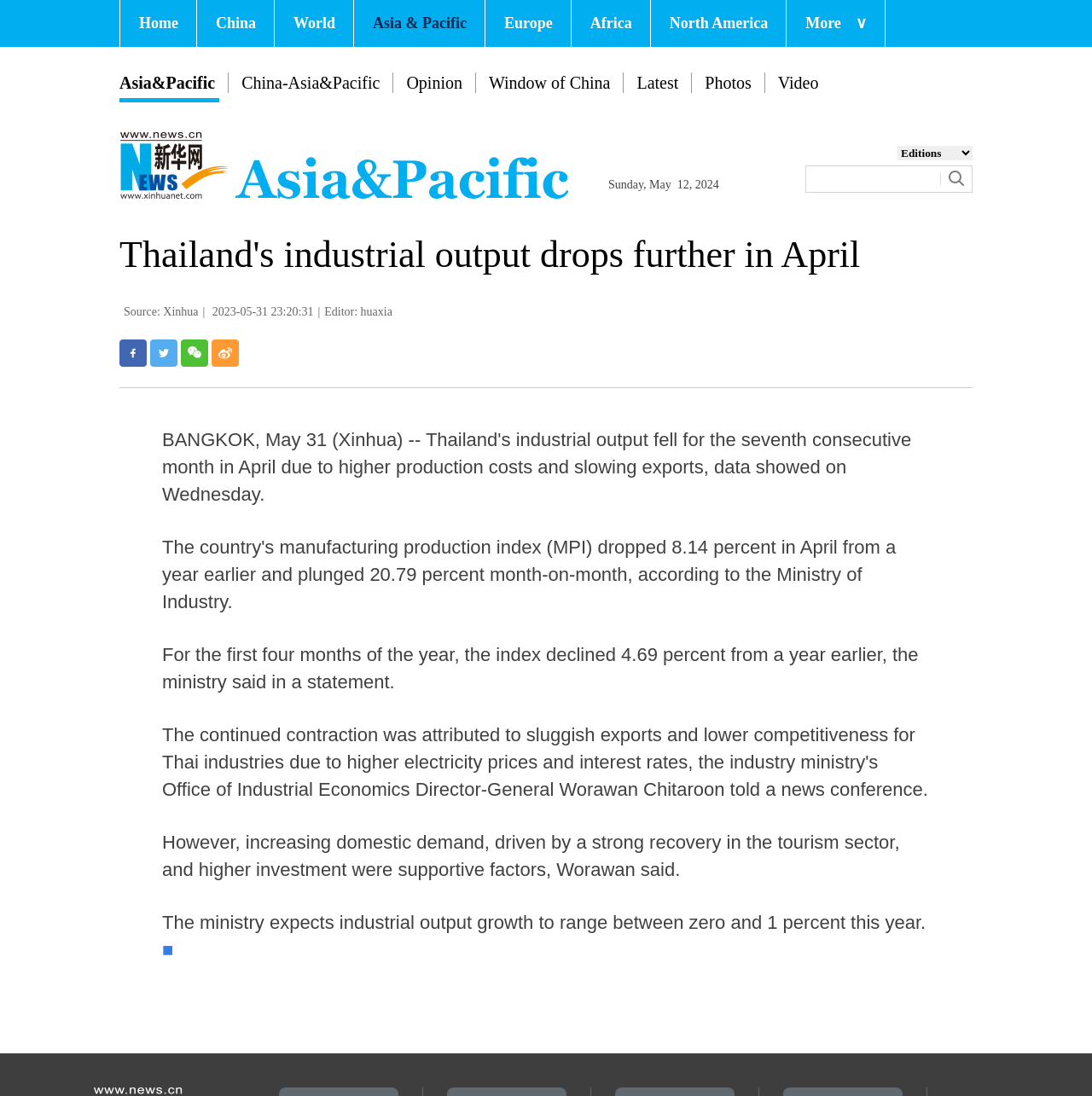Find the bounding box coordinates of the element to click in order to complete this instruction: "Click on the Submit button". The bounding box coordinates must be four float numbers between 0 and 1, denoted as [left, top, right, bottom].

[0.861, 0.156, 0.883, 0.172]